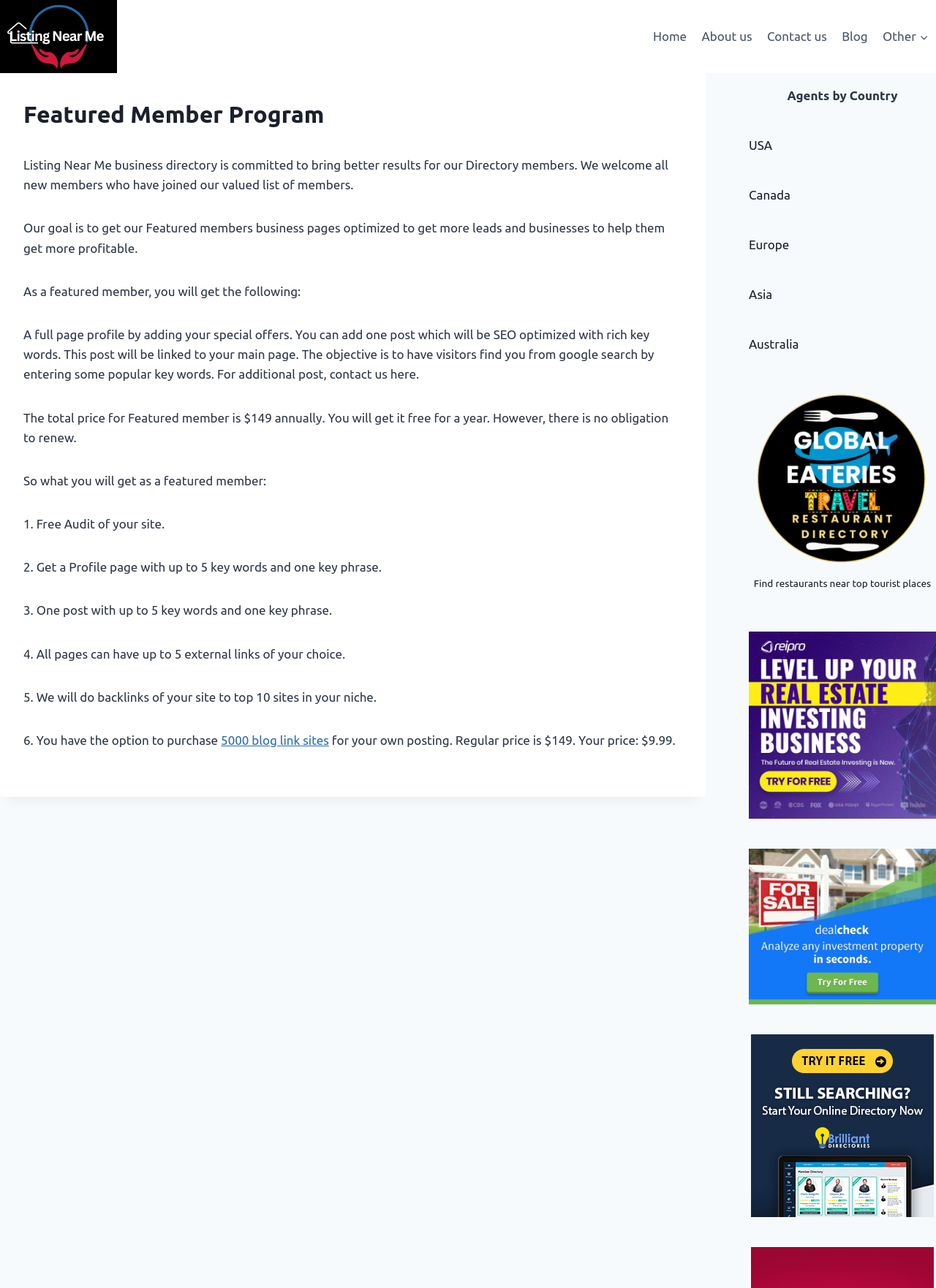Please determine the bounding box coordinates of the element's region to click for the following instruction: "View 'About us' page".

[0.742, 0.015, 0.812, 0.042]